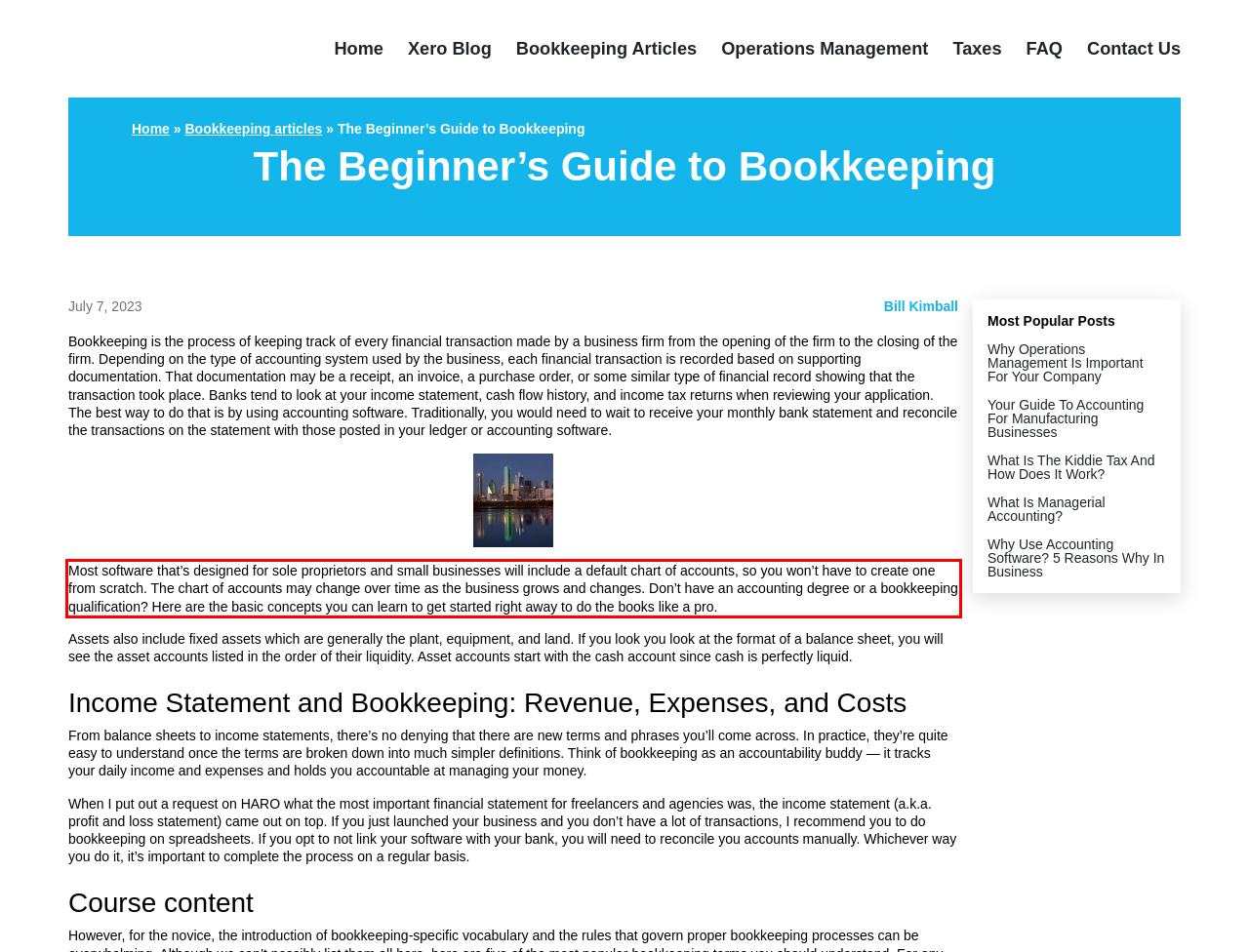Observe the screenshot of the webpage that includes a red rectangle bounding box. Conduct OCR on the content inside this red bounding box and generate the text.

Most software that’s designed for sole proprietors and small businesses will include a default chart of accounts, so you won’t have to create one from scratch. The chart of accounts may change over time as the business grows and changes. Don’t have an accounting degree or a bookkeeping qualification? Here are the basic concepts you can learn to get started right away to do the books like a pro.